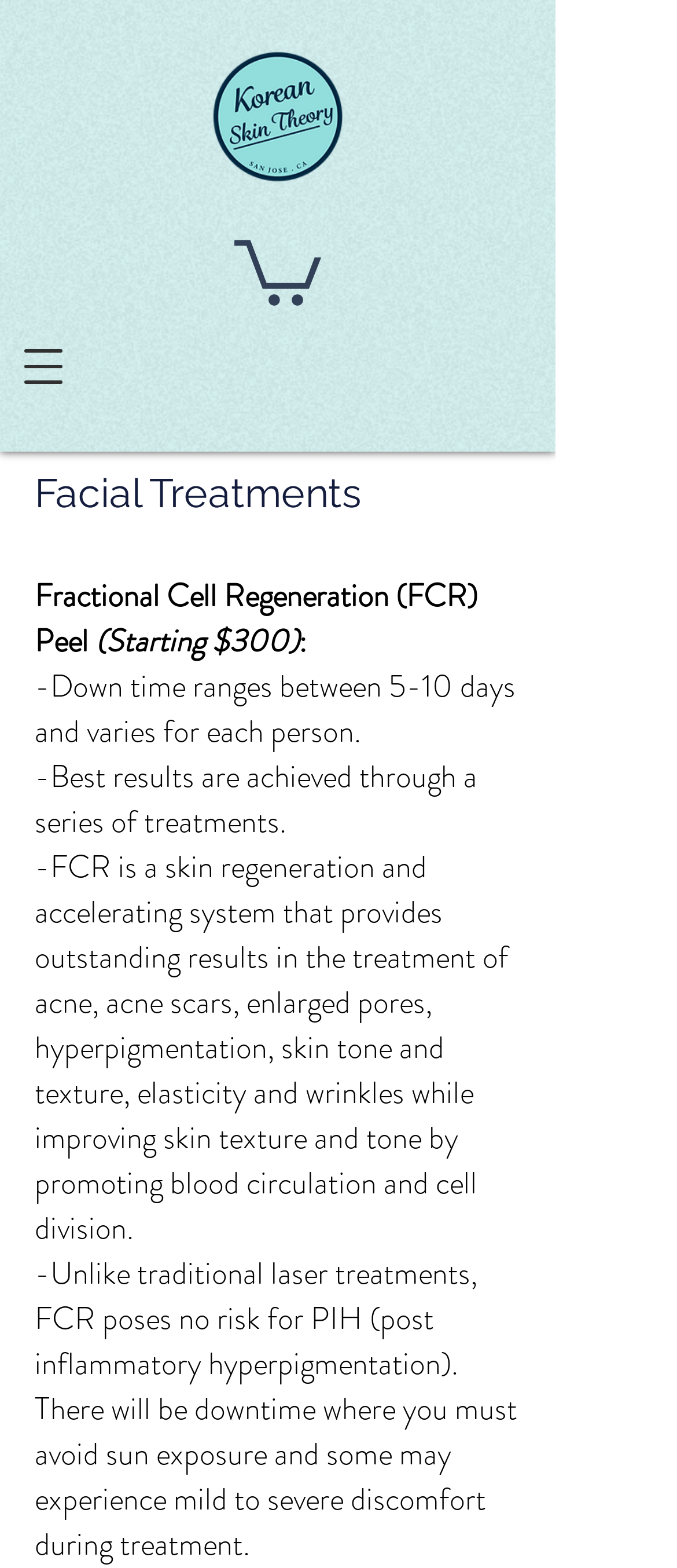What may be experienced during treatment?
Please give a detailed and elaborate answer to the question based on the image.

Some individuals may experience mild to severe discomfort during the treatment, which suggests that the treatment may not be completely painless.